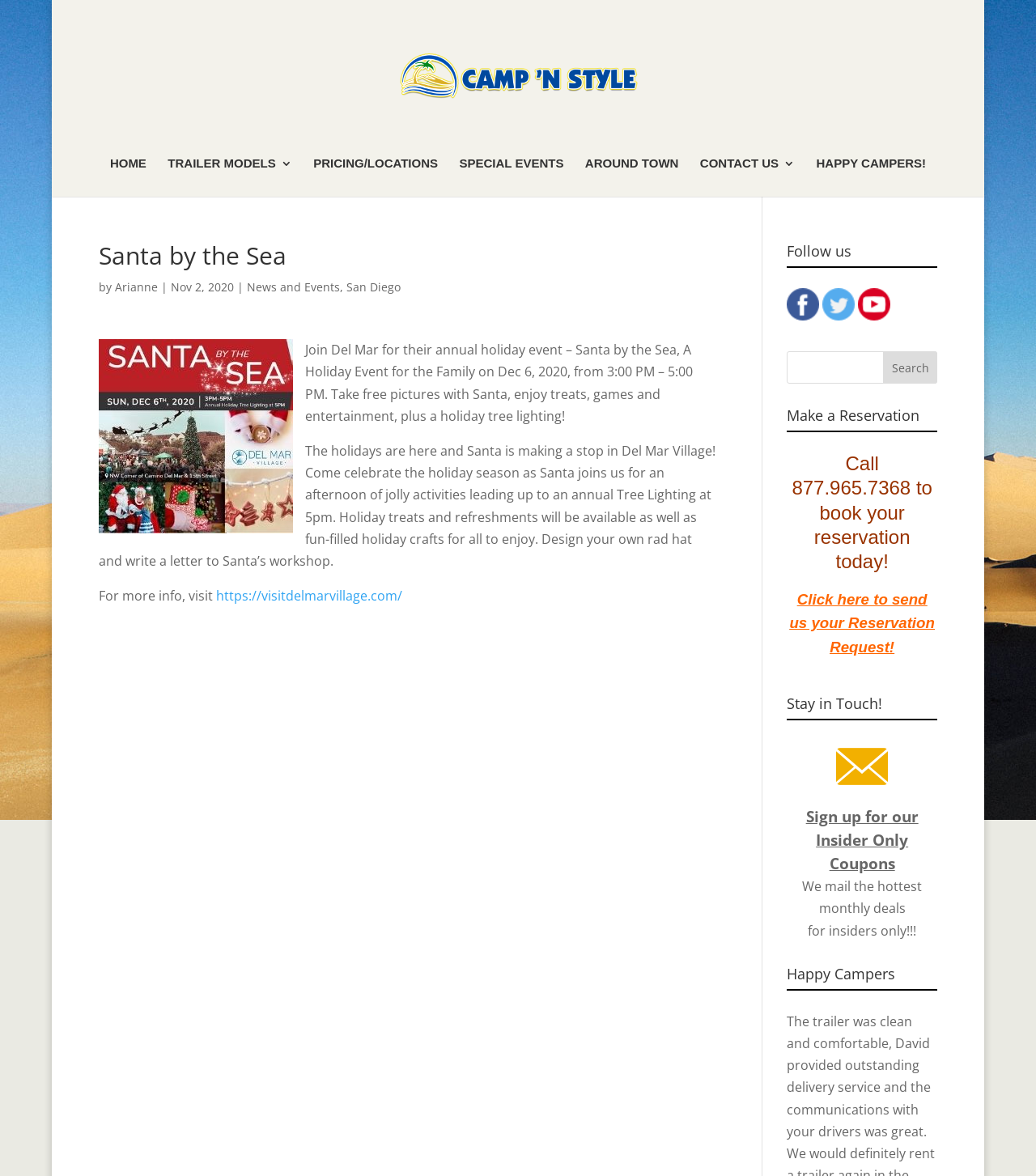Show the bounding box coordinates for the HTML element as described: "Pricing/Locations".

[0.302, 0.134, 0.423, 0.167]